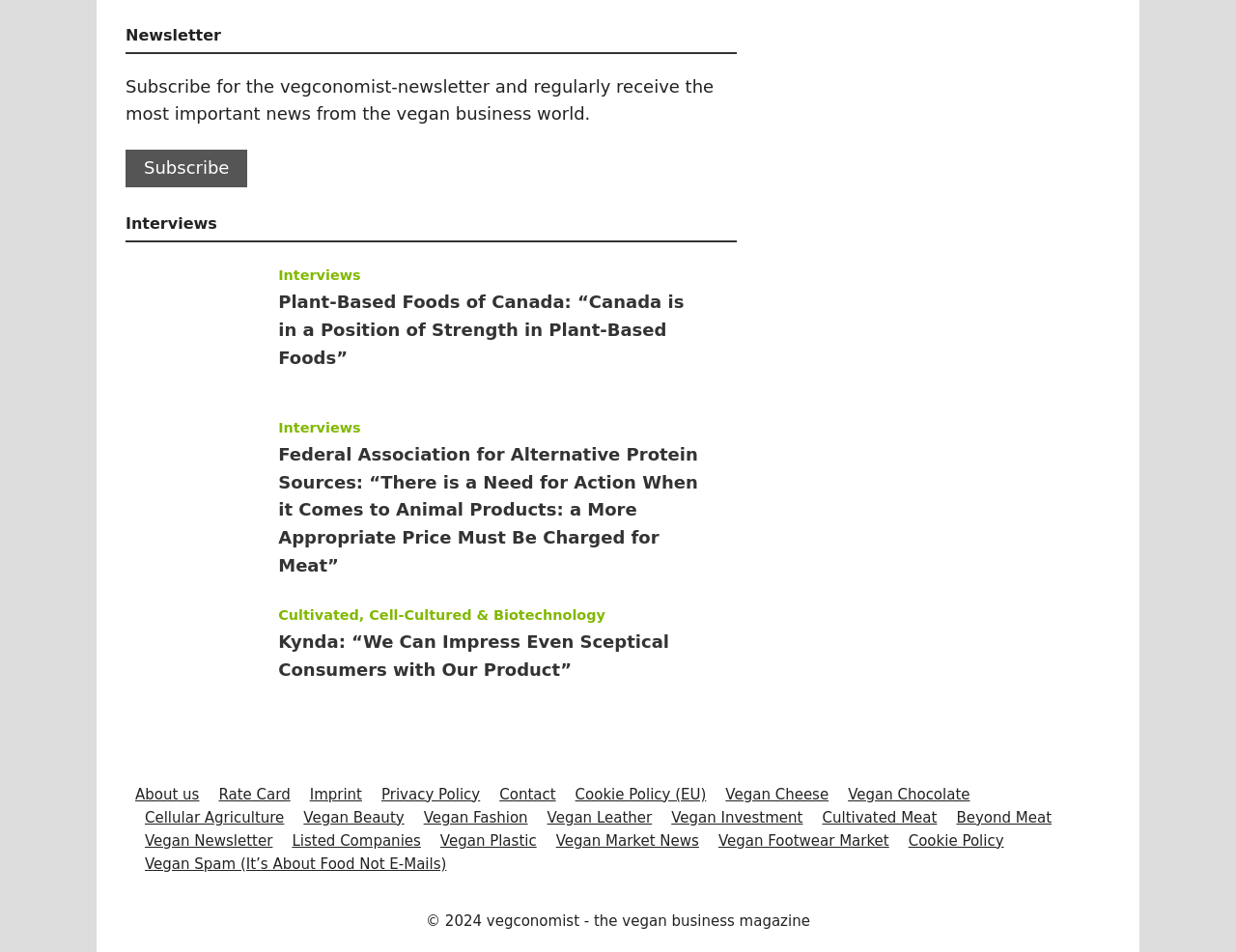Given the description "‹ Bob's Octane", determine the bounding box of the corresponding UI element.

None